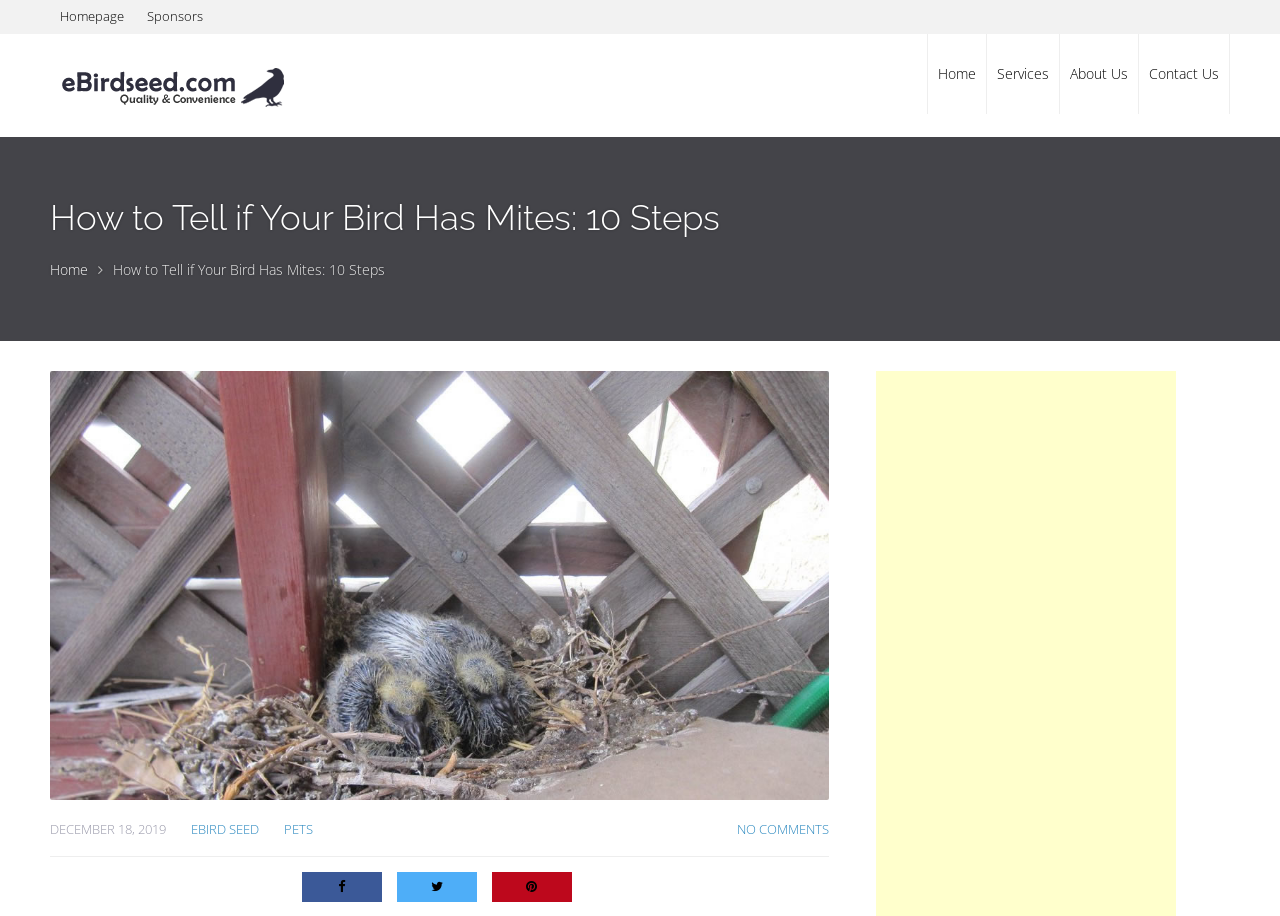Pinpoint the bounding box coordinates of the area that should be clicked to complete the following instruction: "View Traiman Classic Property Auctions". The coordinates must be given as four float numbers between 0 and 1, i.e., [left, top, right, bottom].

None